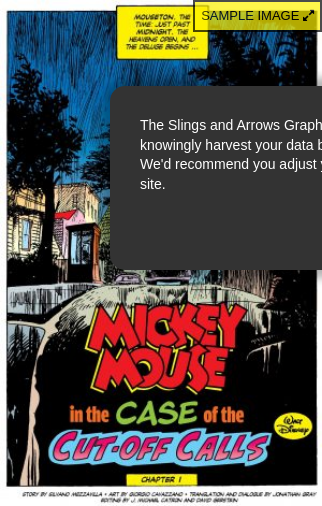Where is the story set?
Please ensure your answer is as detailed and informative as possible.

The top of the comic cover references Mouseton, setting an intriguing scene for the story.